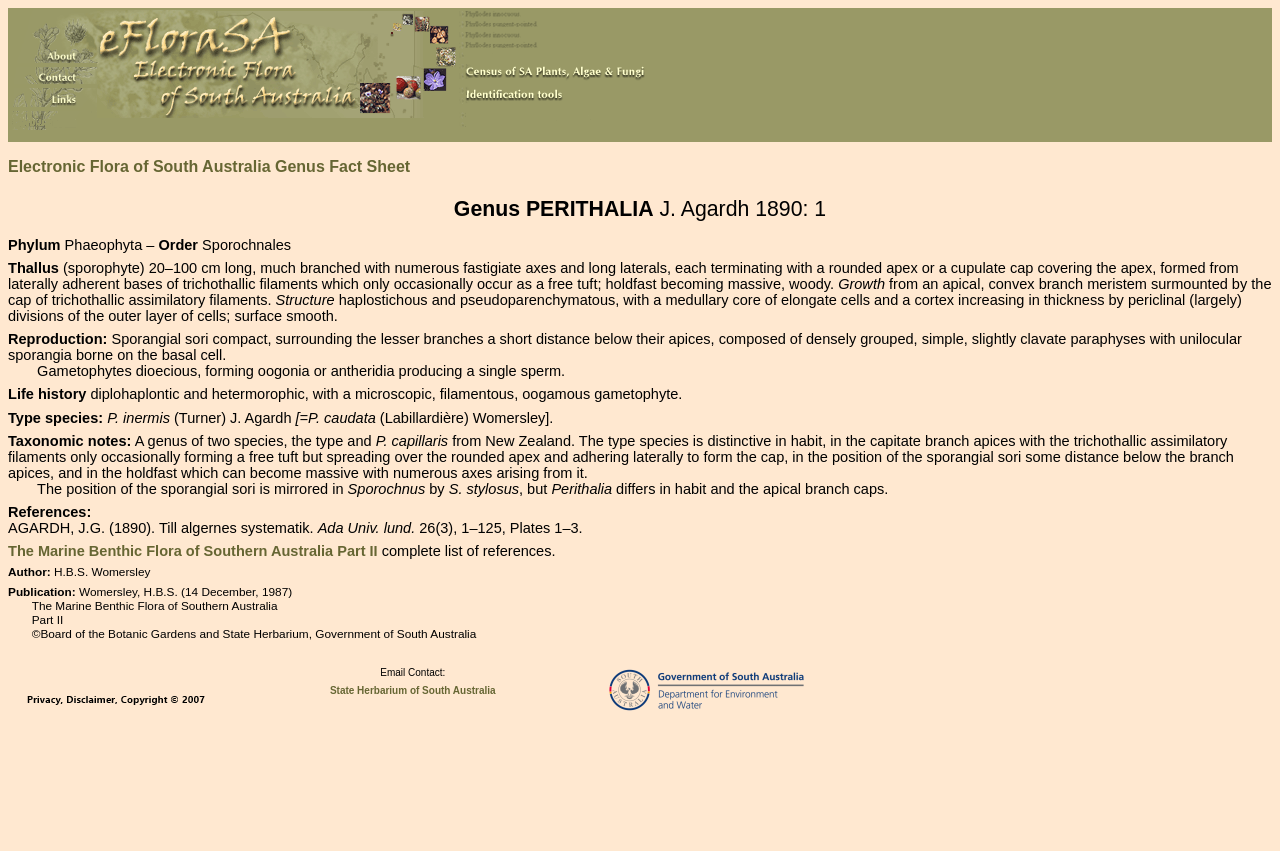Provide a single word or phrase to answer the given question: 
What is the life history of the genus?

diplohaplontic and heteromorphic